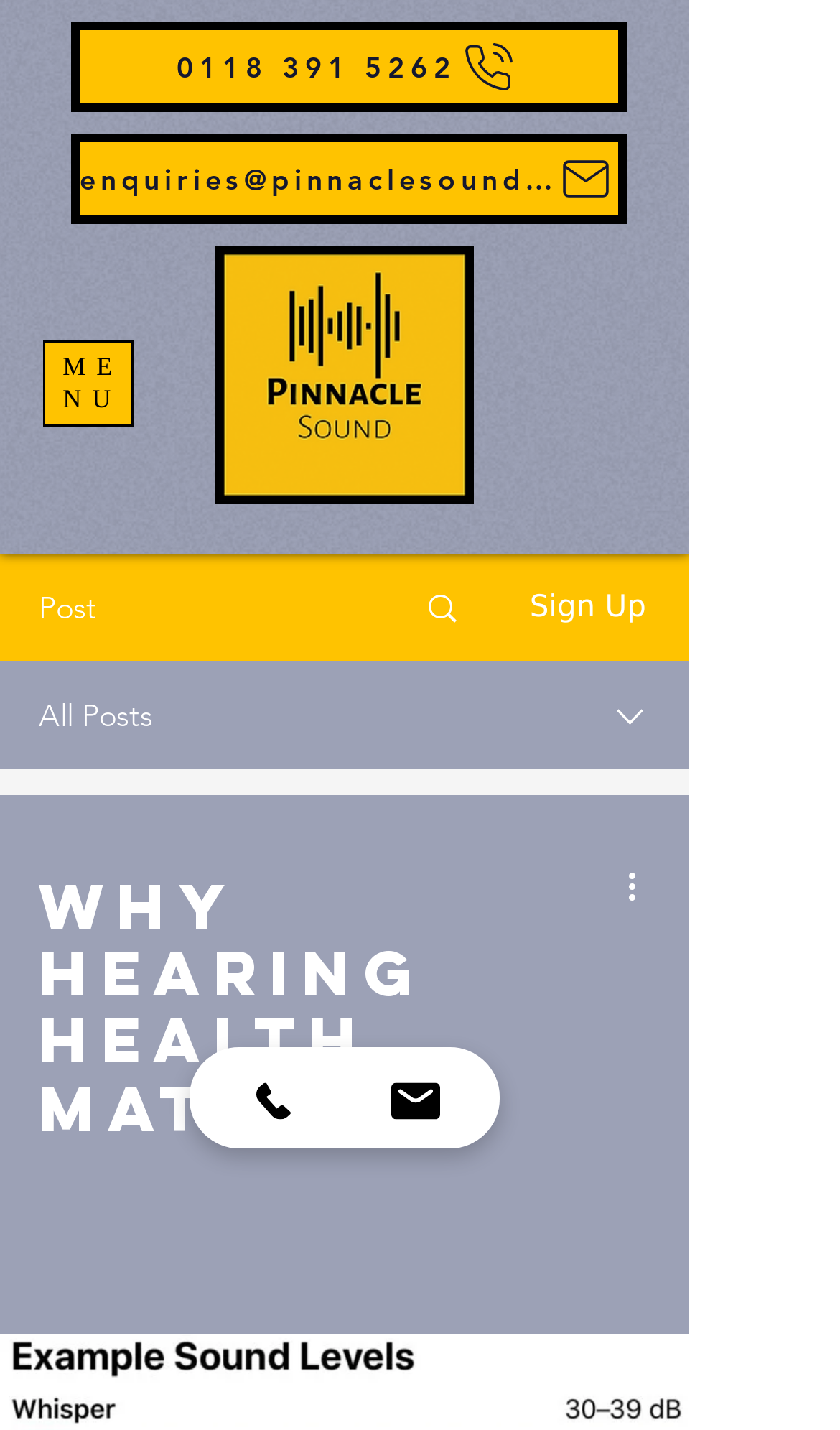Please identify the bounding box coordinates of the element's region that needs to be clicked to fulfill the following instruction: "Call 0118 391 5262". The bounding box coordinates should consist of four float numbers between 0 and 1, i.e., [left, top, right, bottom].

[0.085, 0.015, 0.746, 0.078]